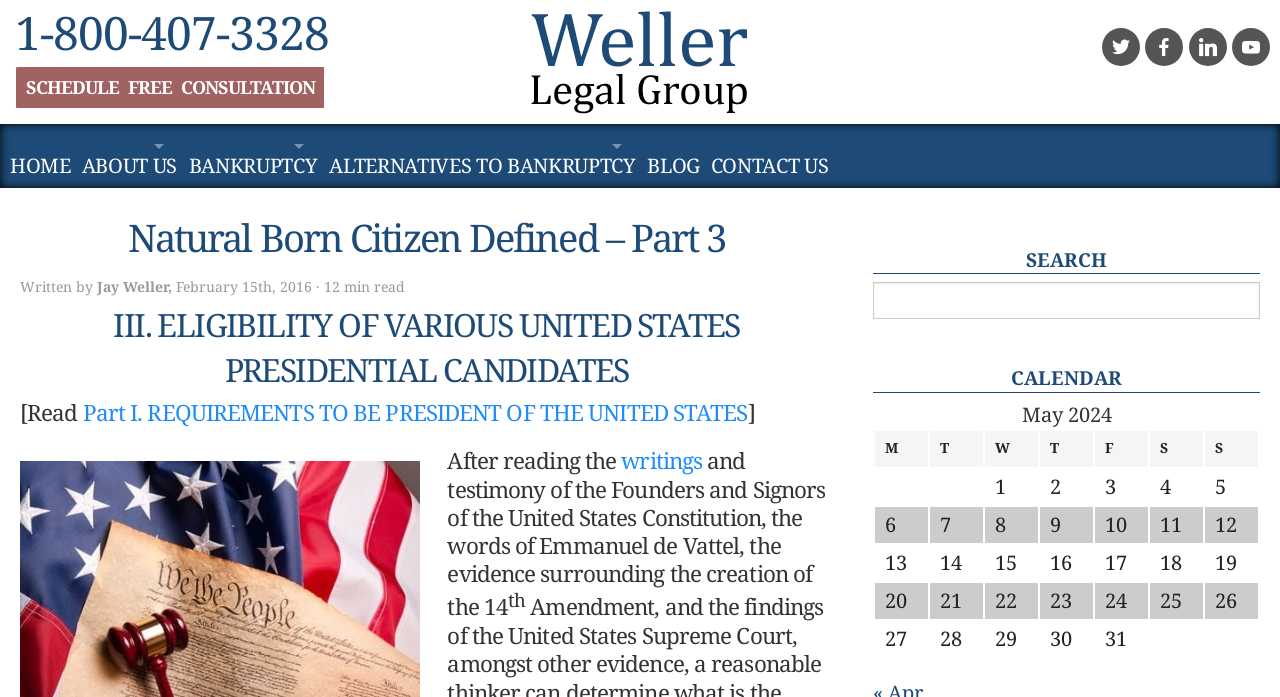From the webpage screenshot, predict the bounding box coordinates (top-left x, top-left y, bottom-right x, bottom-right y) for the UI element described here: June – July 2021

None